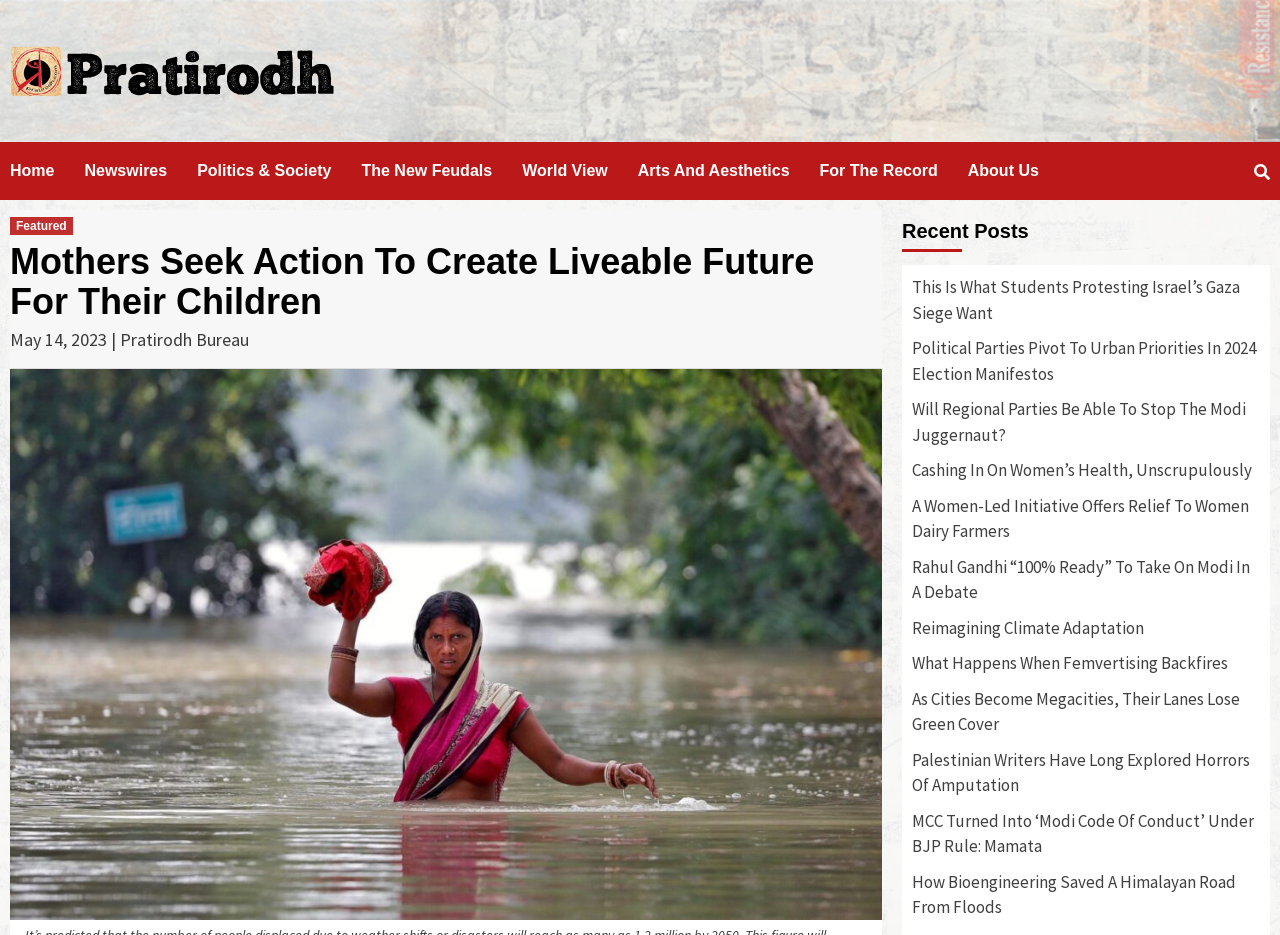Please specify the bounding box coordinates of the element that should be clicked to execute the given instruction: 'View Recent Posts'. Ensure the coordinates are four float numbers between 0 and 1, expressed as [left, top, right, bottom].

[0.705, 0.225, 0.992, 0.283]